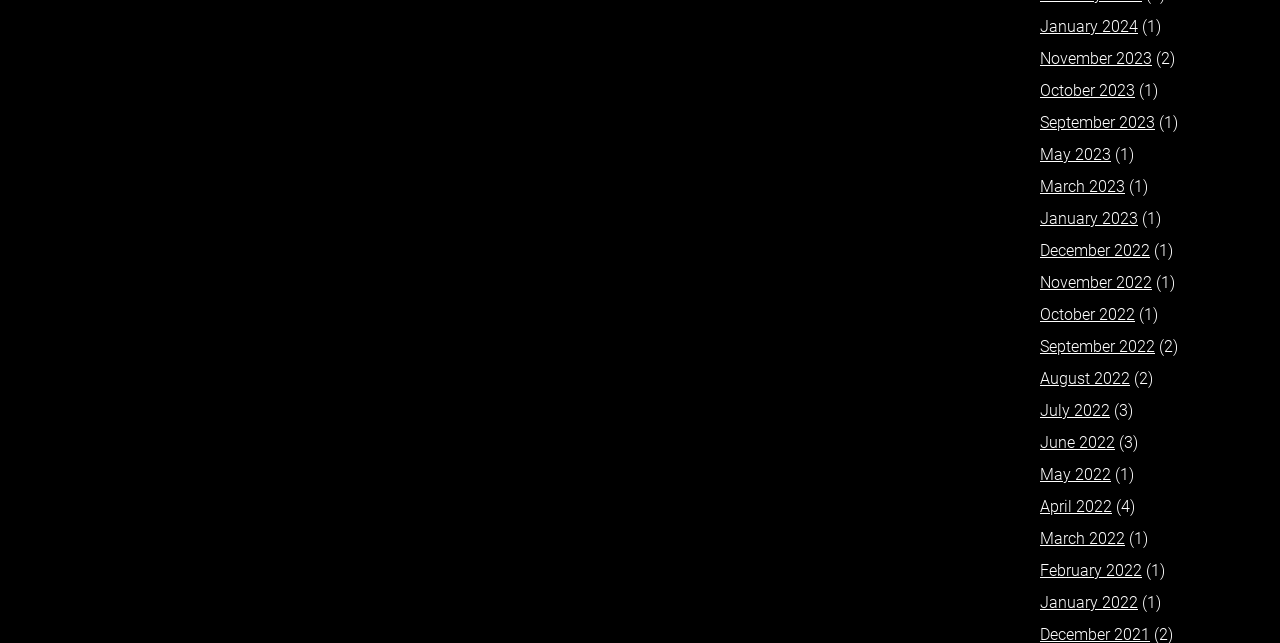What is the most recent month listed?
Answer the question with a single word or phrase by looking at the picture.

January 2024